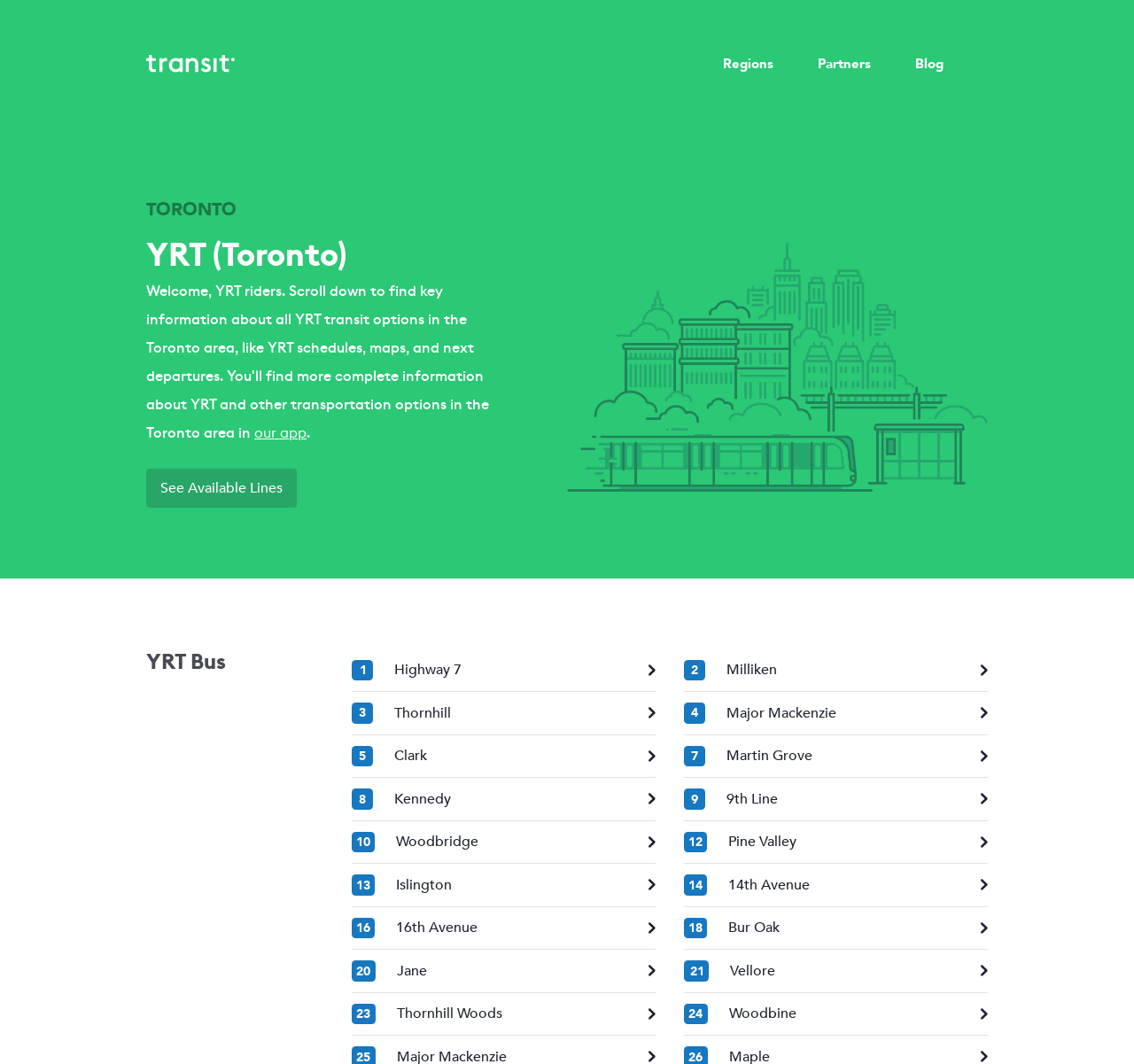Can you pinpoint the bounding box coordinates for the clickable element required for this instruction: "Plan a trip on the 1 Highway 7 line"? The coordinates should be four float numbers between 0 and 1, i.e., [left, top, right, bottom].

[0.31, 0.62, 0.578, 0.639]